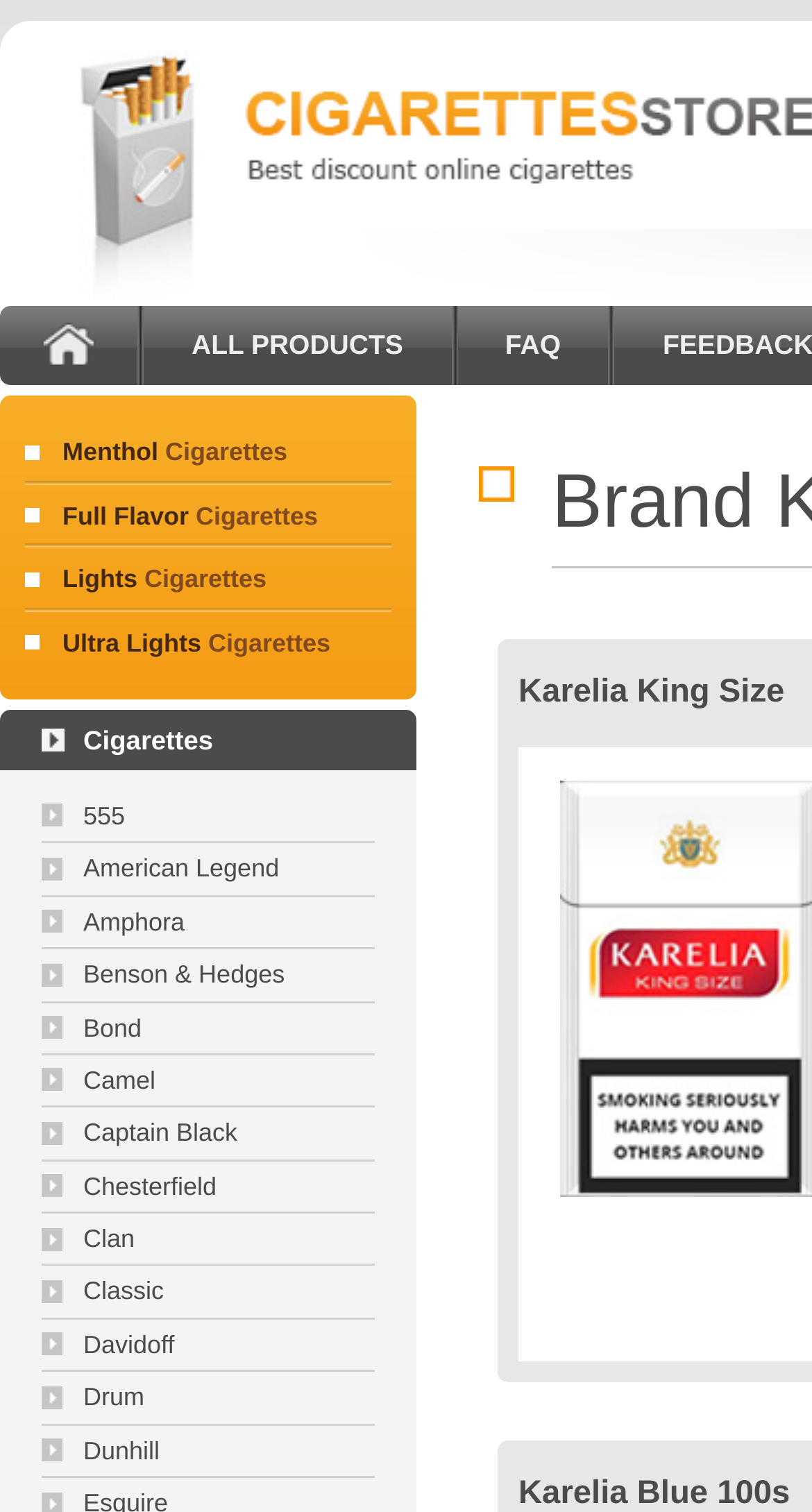Please mark the clickable region by giving the bounding box coordinates needed to complete this instruction: "Check out 555 brand".

[0.051, 0.53, 0.154, 0.549]